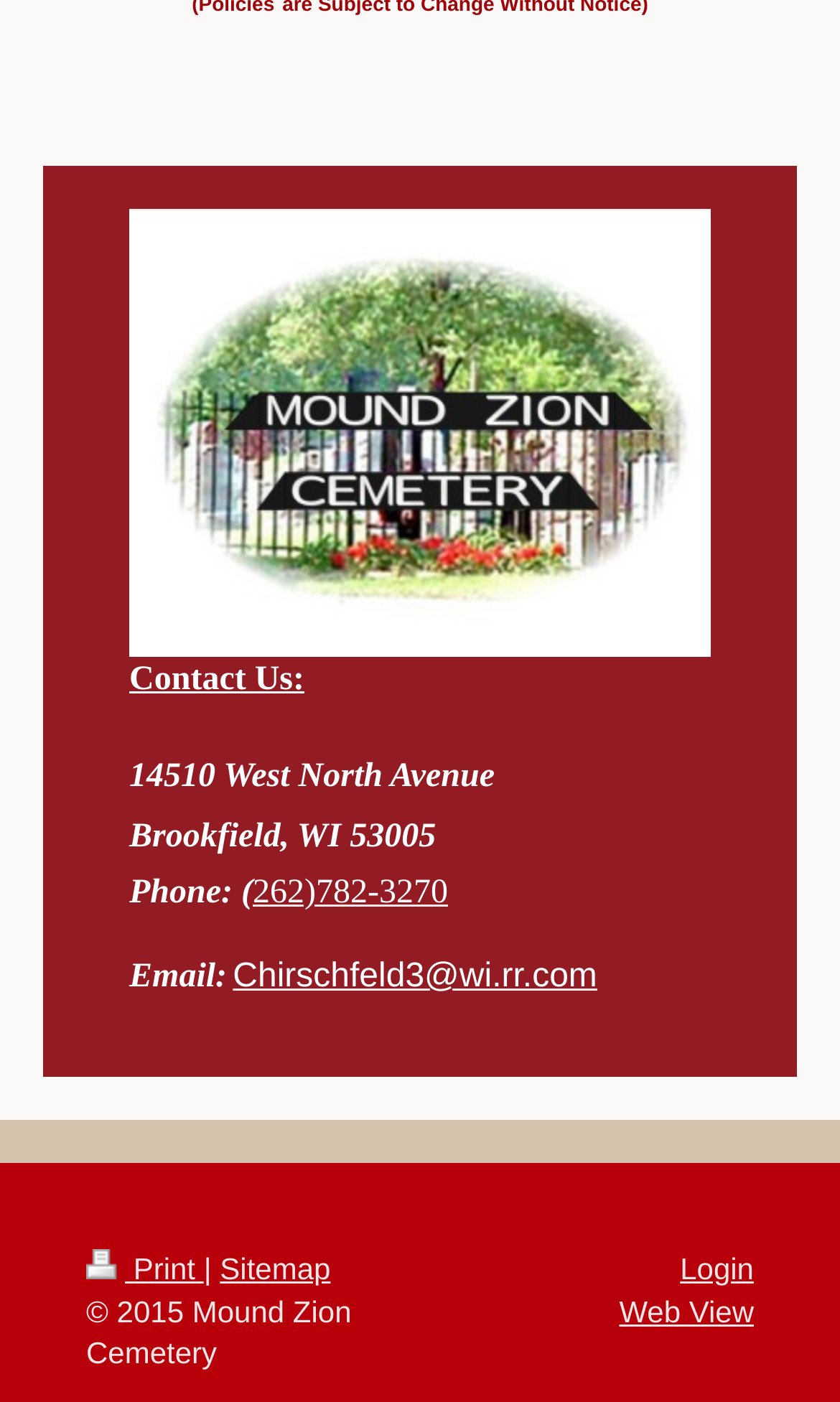What is the cemetery's email address?
Give a detailed and exhaustive answer to the question.

I found the email address by looking at the 'Contact Us' section, where it says 'Email:' followed by the email address.